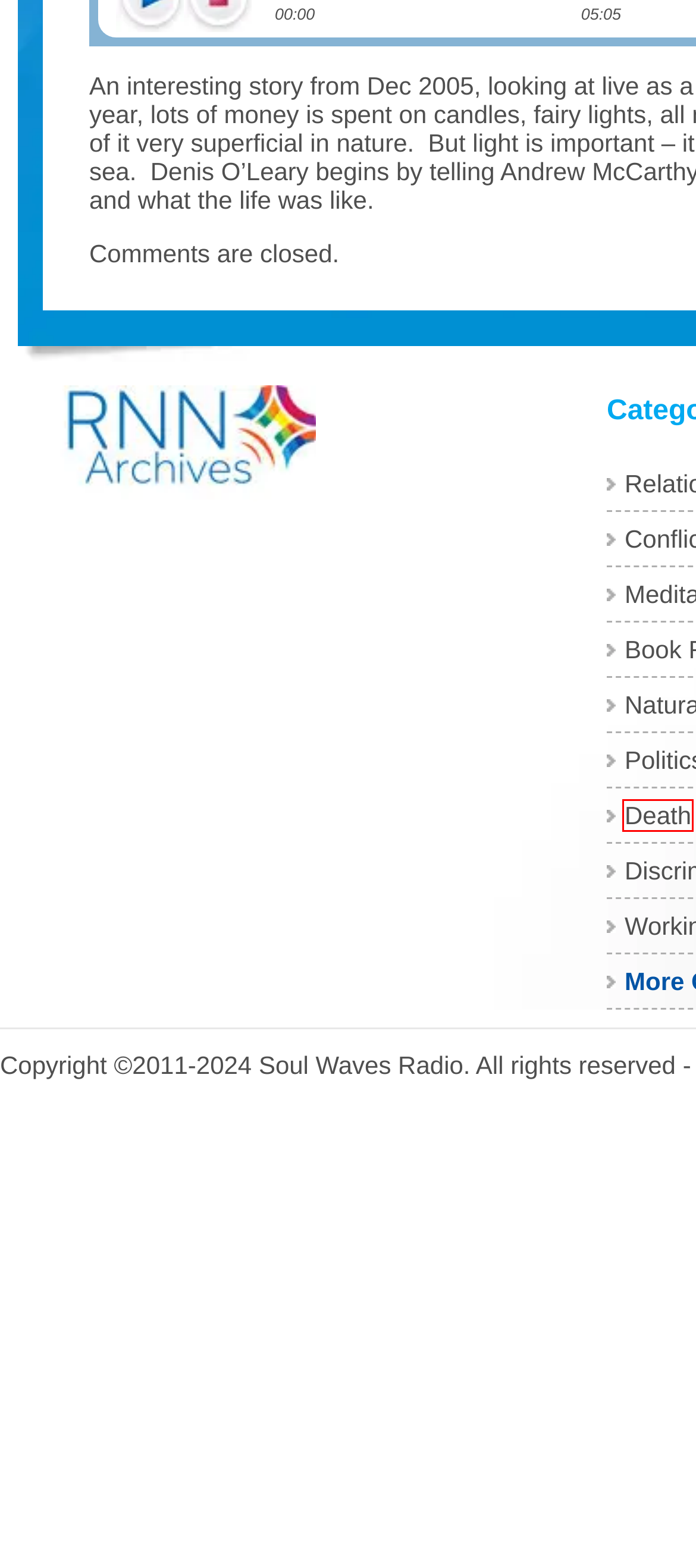Inspect the screenshot of a webpage with a red rectangle bounding box. Identify the webpage description that best corresponds to the new webpage after clicking the element inside the bounding box. Here are the candidates:
A. Support Us | Religious News Network Archives
B. Politics | Religious News Network Archives
C. Meditation | Religious News Network Archives
D. Working Abroad | Religious News Network Archives
E. Death | Religious News Network Archives
F. Home - GetOnline Pro LTD.
G. Discrimination | Religious News Network Archives
H. Book Reviews | Religious News Network Archives

E